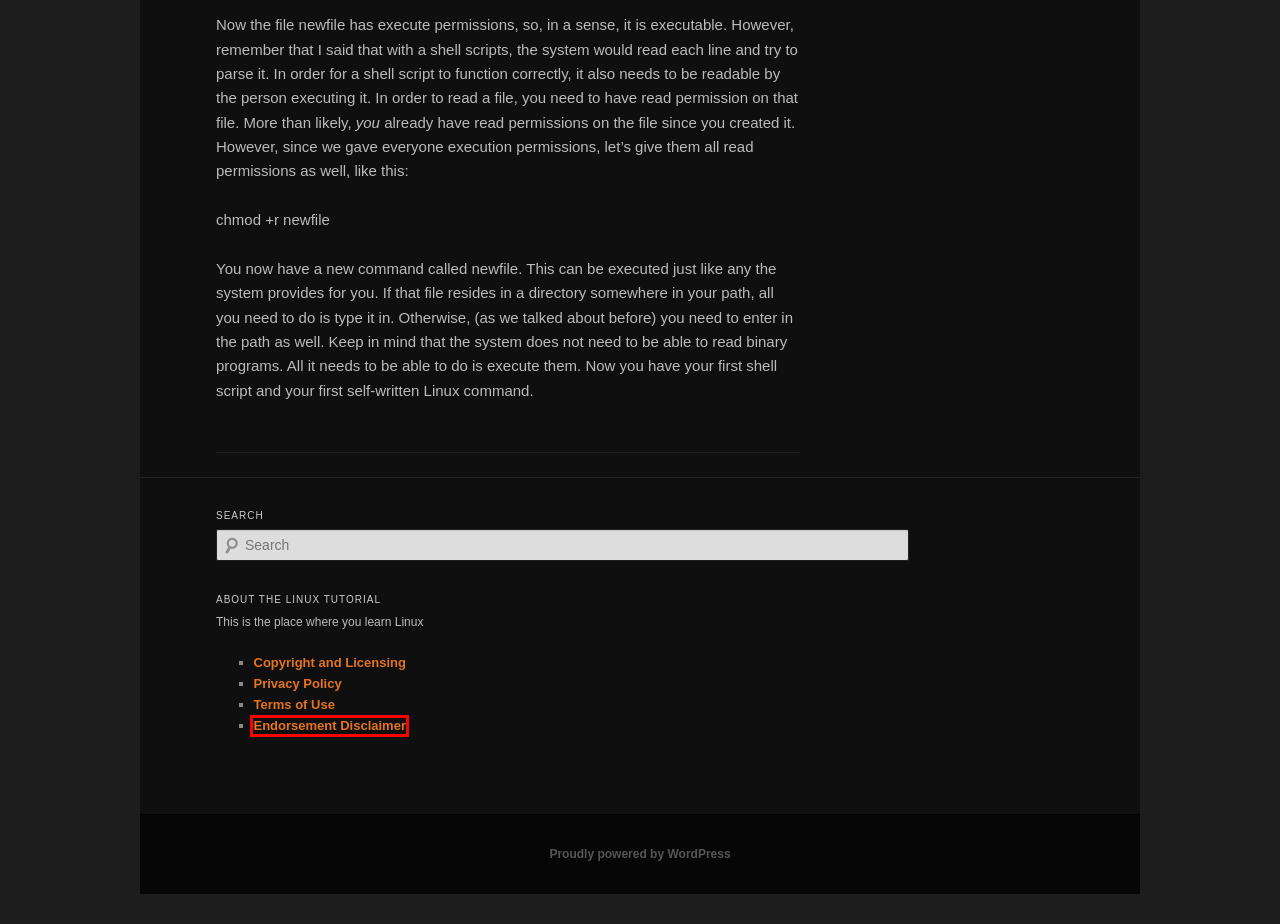Examine the screenshot of a webpage featuring a red bounding box and identify the best matching webpage description for the new page that results from clicking the element within the box. Here are the options:
A. Blog Tool, Publishing Platform, and CMS – WordPress.org
B. The X Windowing System | The Linux Tutorial
C. Copyright and Licensing Information | The Linux Tutorial
D. Endorsement Disclaimer | The Linux Tutorial
E. Shells and Utilities | The Linux Tutorial
F. Editing Files | The Linux Tutorial
G. Basic Administration | The Linux Tutorial
H. Linux Basics | The Linux Tutorial

D